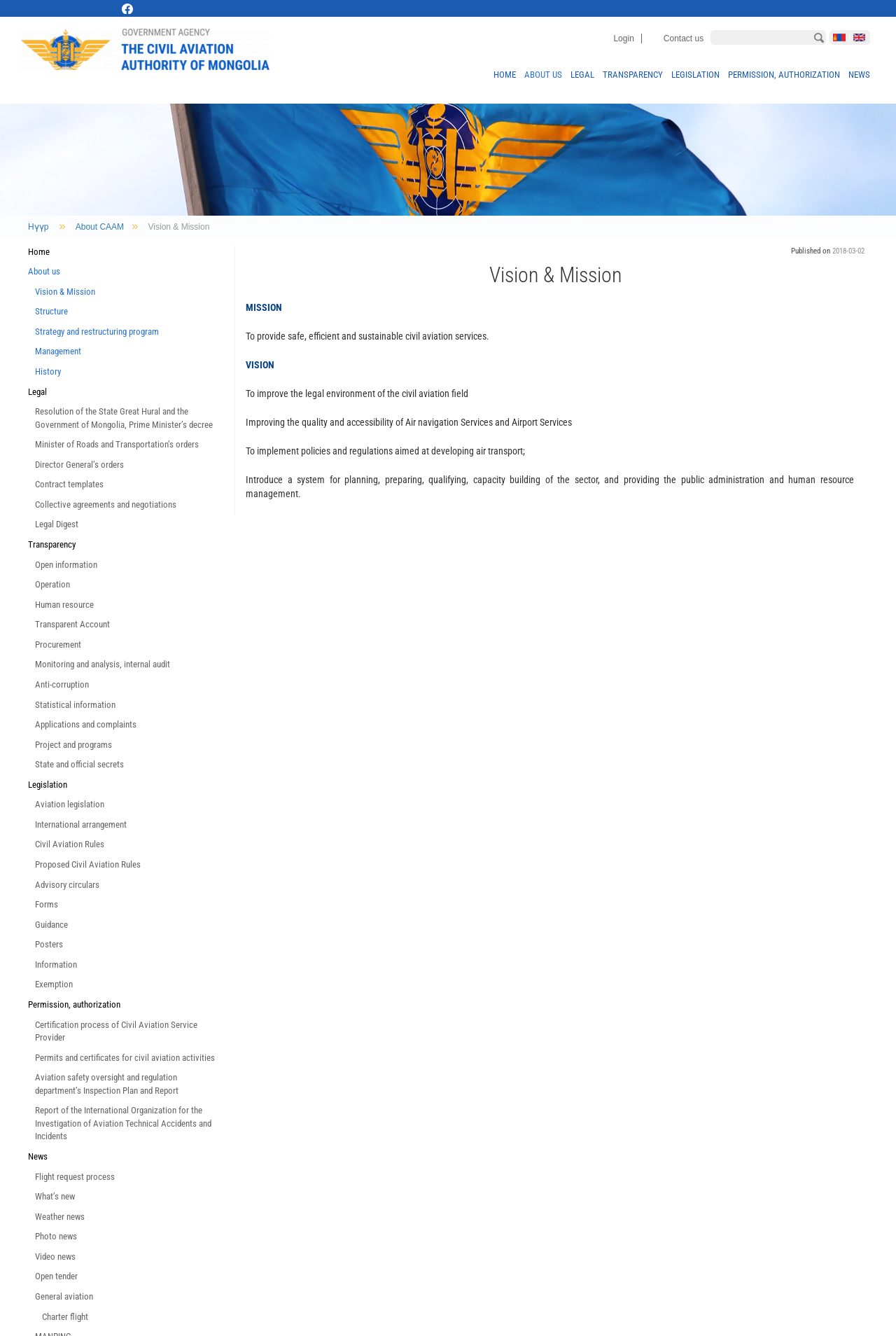Using the description "State and official secrets", predict the bounding box of the relevant HTML element.

[0.039, 0.568, 0.138, 0.576]